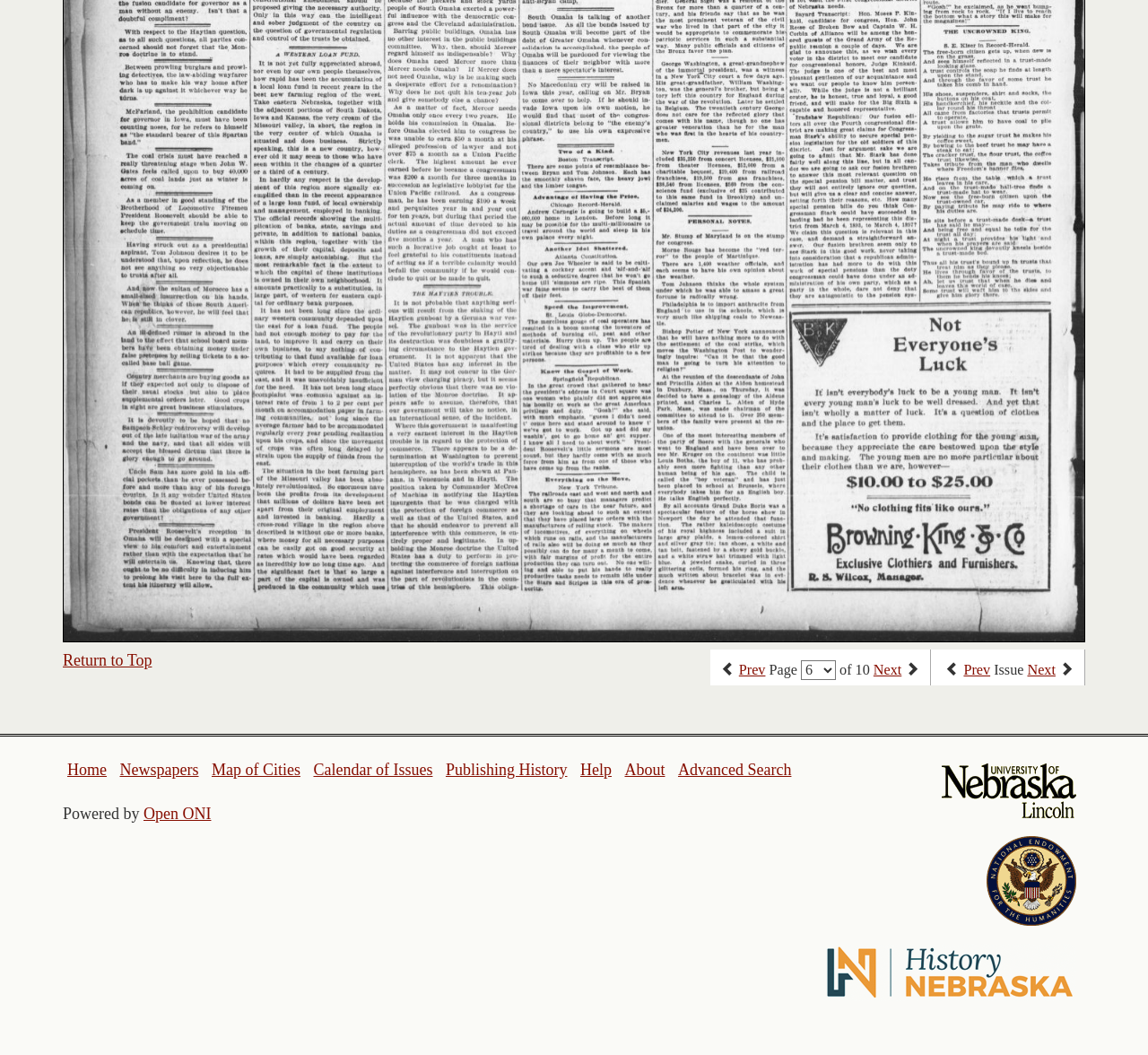Pinpoint the bounding box coordinates of the clickable element to carry out the following instruction: "Select an option from the dropdown."

[0.698, 0.626, 0.728, 0.644]